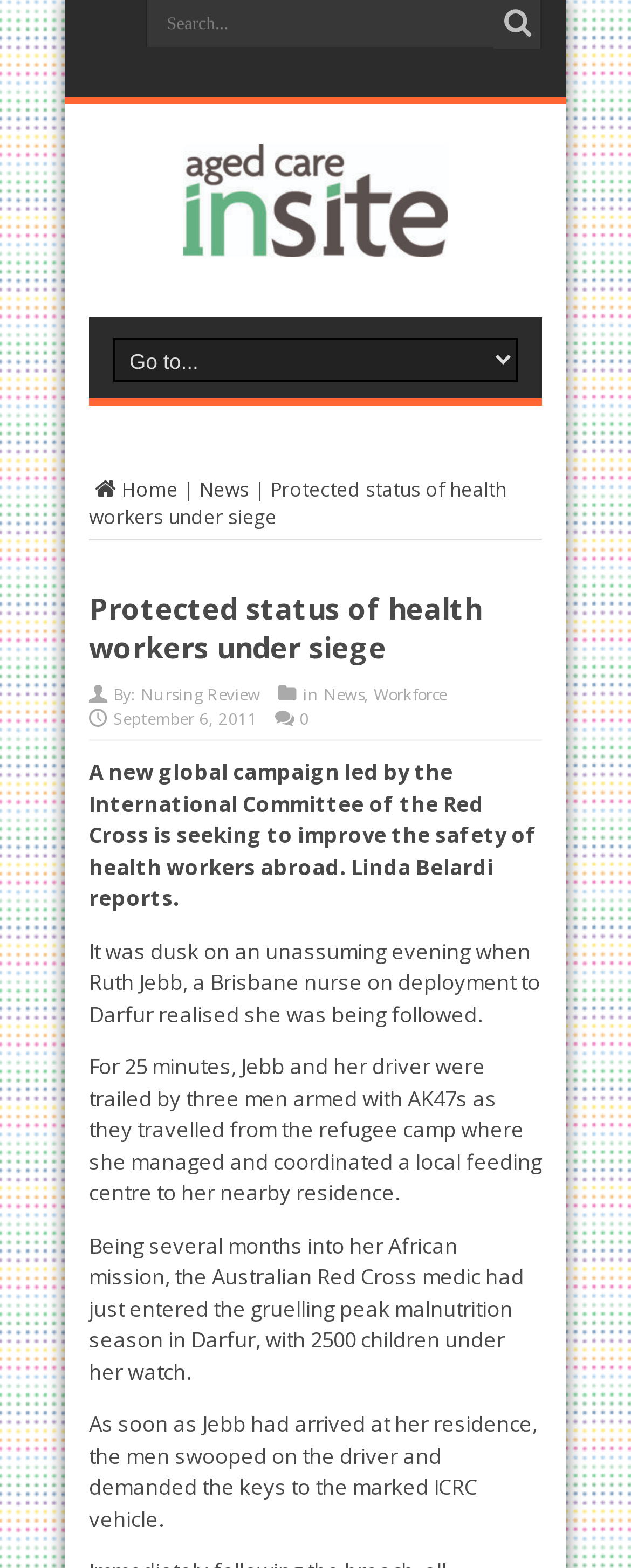Locate the headline of the webpage and generate its content.

Protected status of health workers under siege